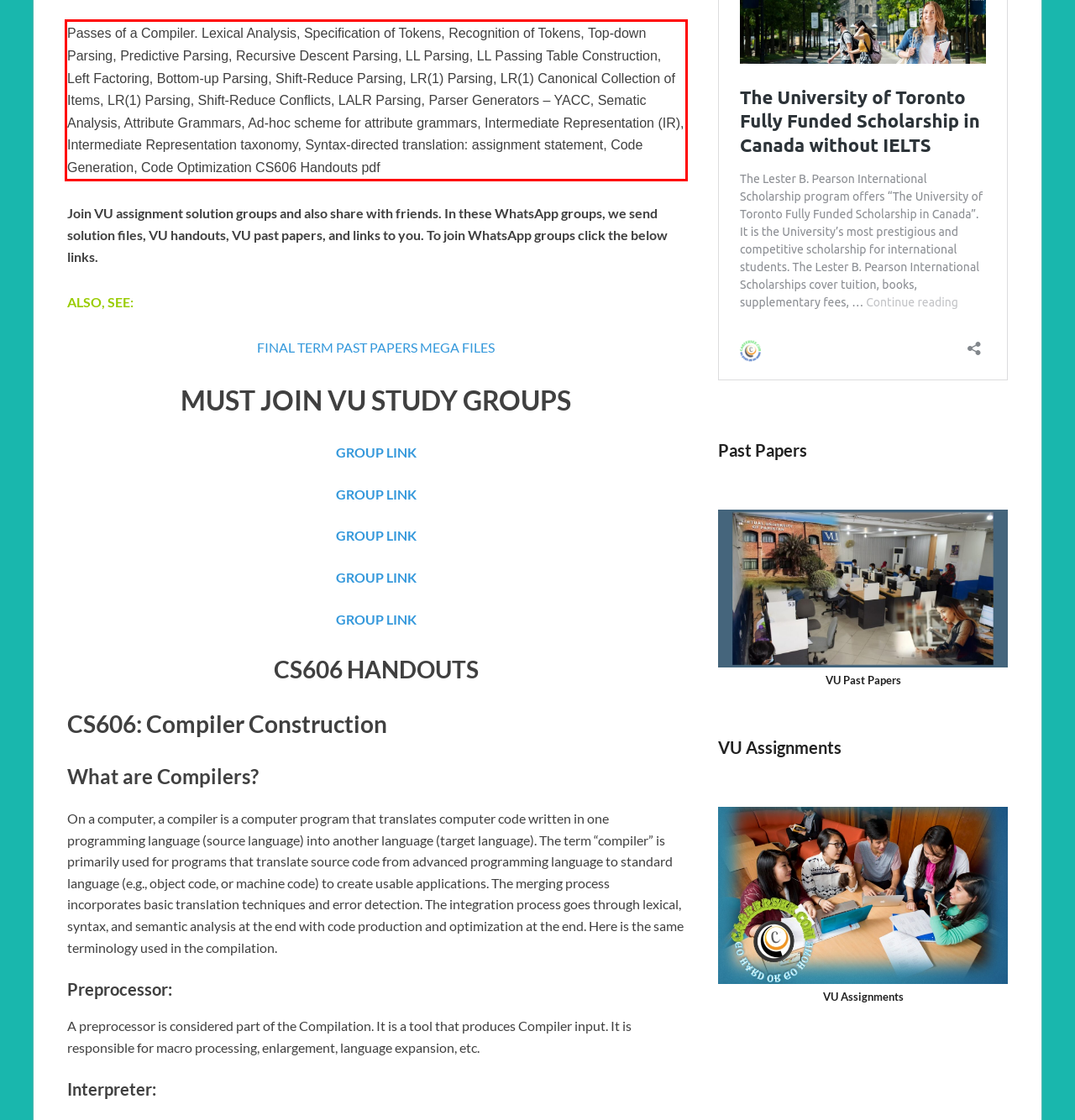In the screenshot of the webpage, find the red bounding box and perform OCR to obtain the text content restricted within this red bounding box.

Passes of a Compiler. Lexical Analysis, Specification of Tokens, Recognition of Tokens, Top-down Parsing, Predictive Parsing, Recursive Descent Parsing, LL Parsing, LL Passing Table Construction, Left Factoring, Bottom-up Parsing, Shift-Reduce Parsing, LR(1) Parsing, LR(1) Canonical Collection of Items, LR(1) Parsing, Shift-Reduce Conflicts, LALR Parsing, Parser Generators – YACC, Sematic Analysis, Attribute Grammars, Ad-hoc scheme for attribute grammars, Intermediate Representation (IR), Intermediate Representation taxonomy, Syntax-directed translation: assignment statement, Code Generation, Code Optimization CS606 Handouts pdf